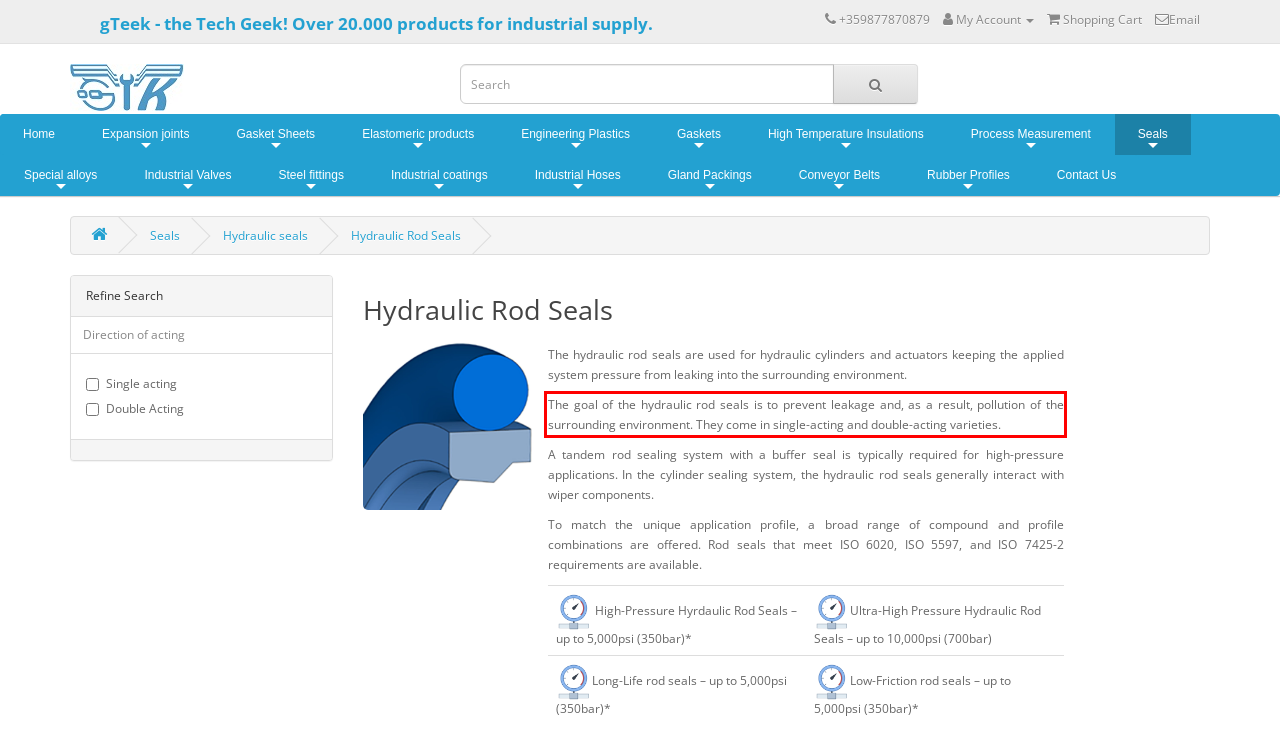From the screenshot of the webpage, locate the red bounding box and extract the text contained within that area.

The goal of the hydraulic rod seals is to prevent leakage and, as a result, pollution of the surrounding environment. They come in single-acting and double-acting varieties.